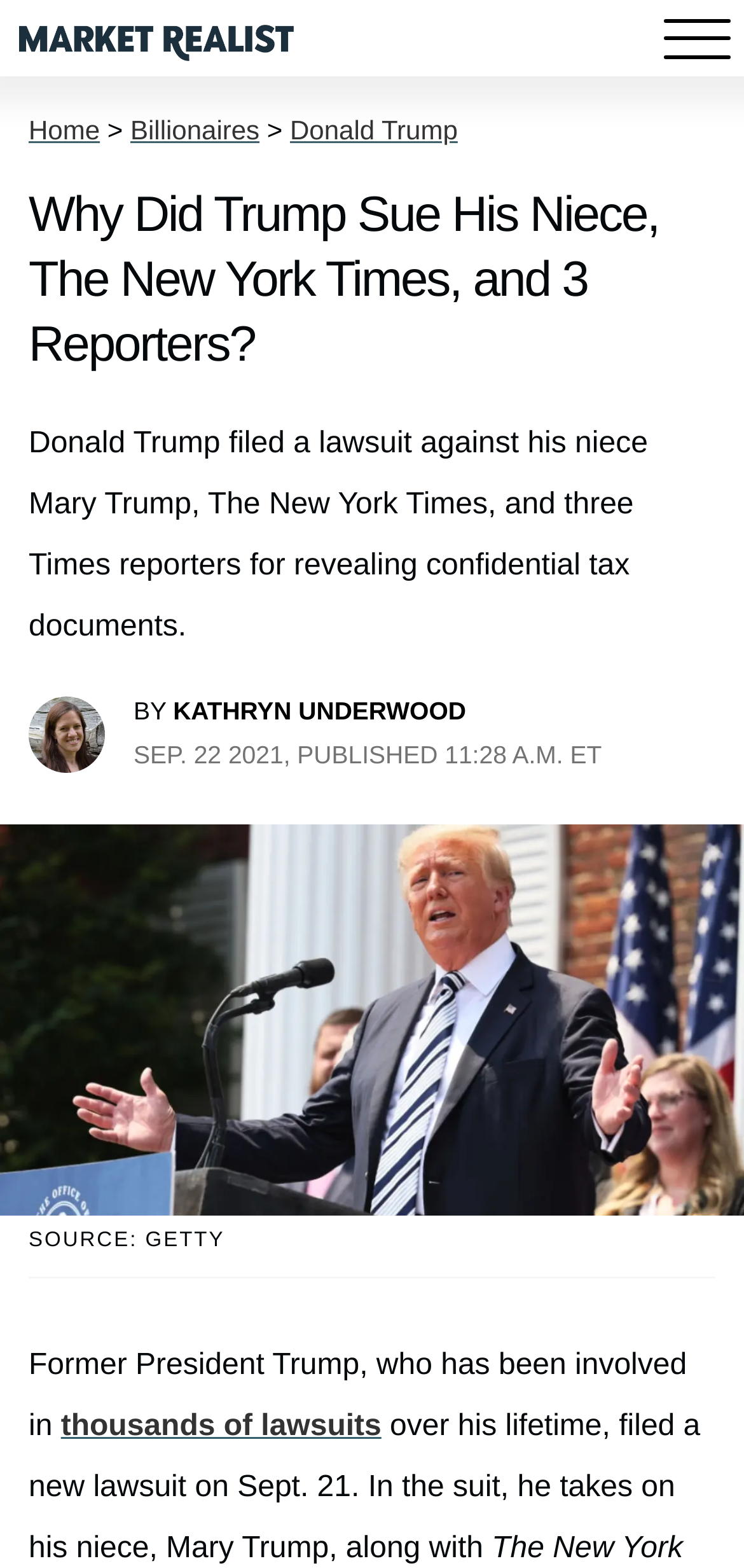Show the bounding box coordinates for the HTML element described as: "Donald Trump".

[0.39, 0.073, 0.615, 0.092]